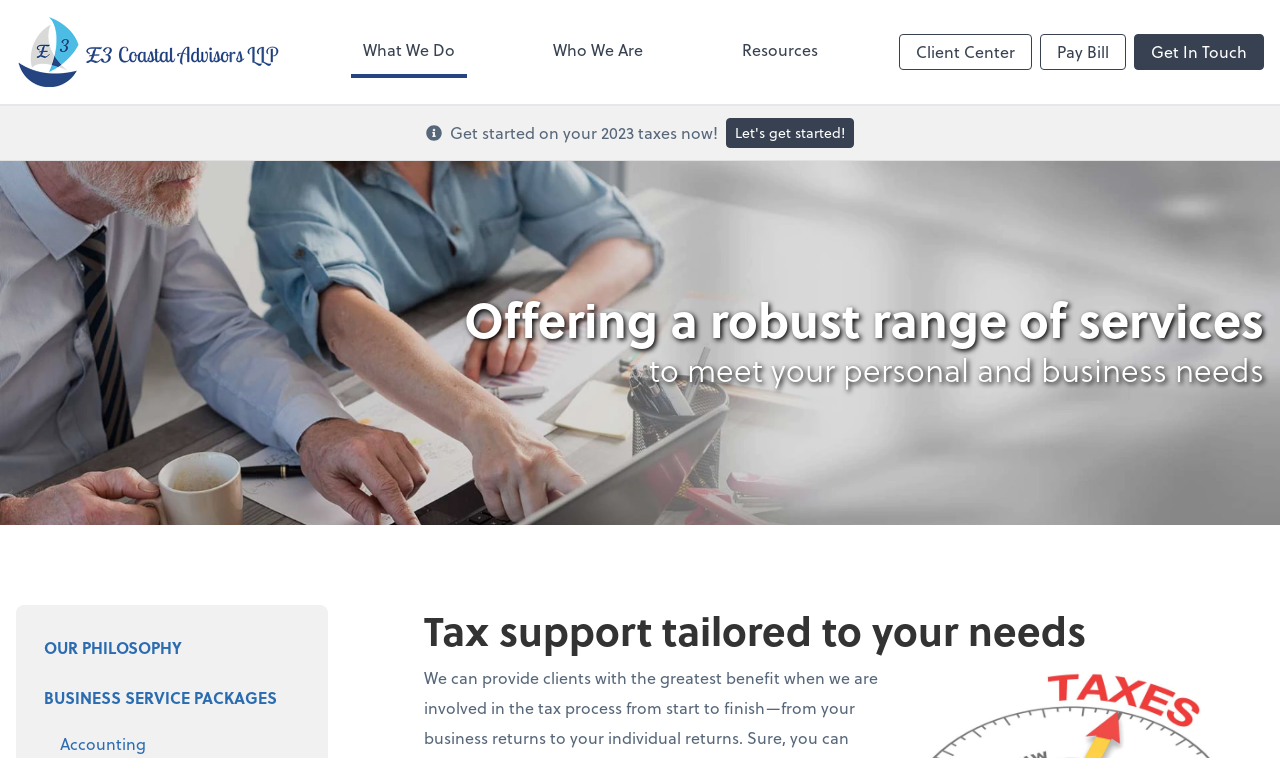Provide a one-word or short-phrase response to the question:
How many service options are listed?

2